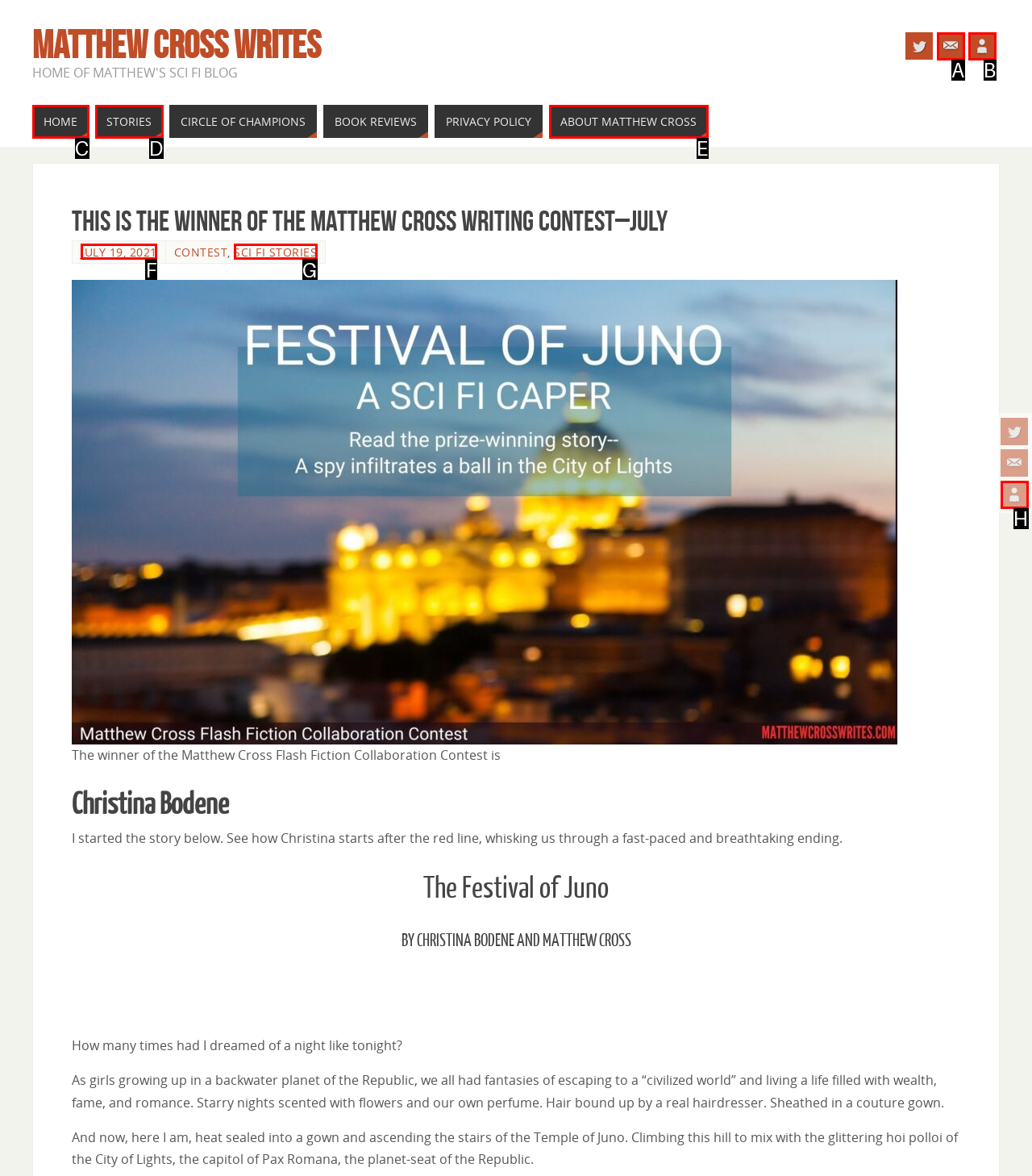Tell me which one HTML element best matches the description: Stories Answer with the option's letter from the given choices directly.

D